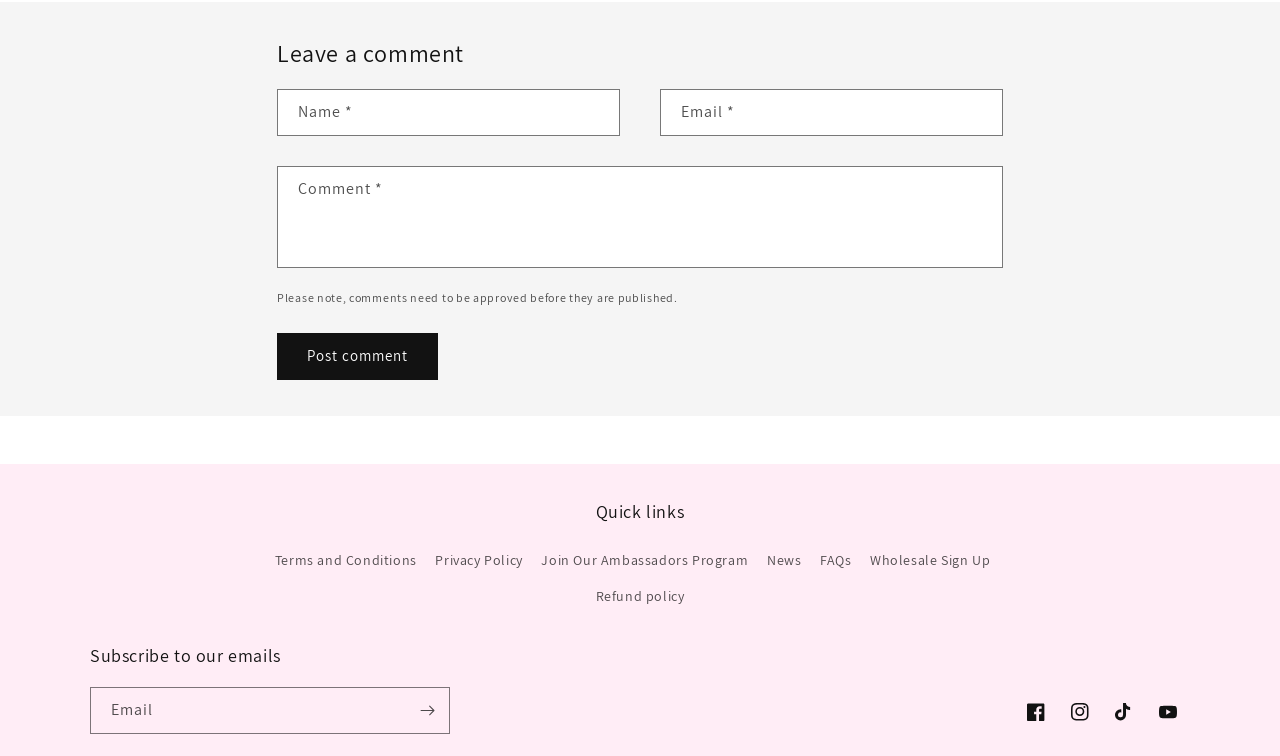Kindly provide the bounding box coordinates of the section you need to click on to fulfill the given instruction: "Leave a comment".

[0.216, 0.05, 0.784, 0.091]